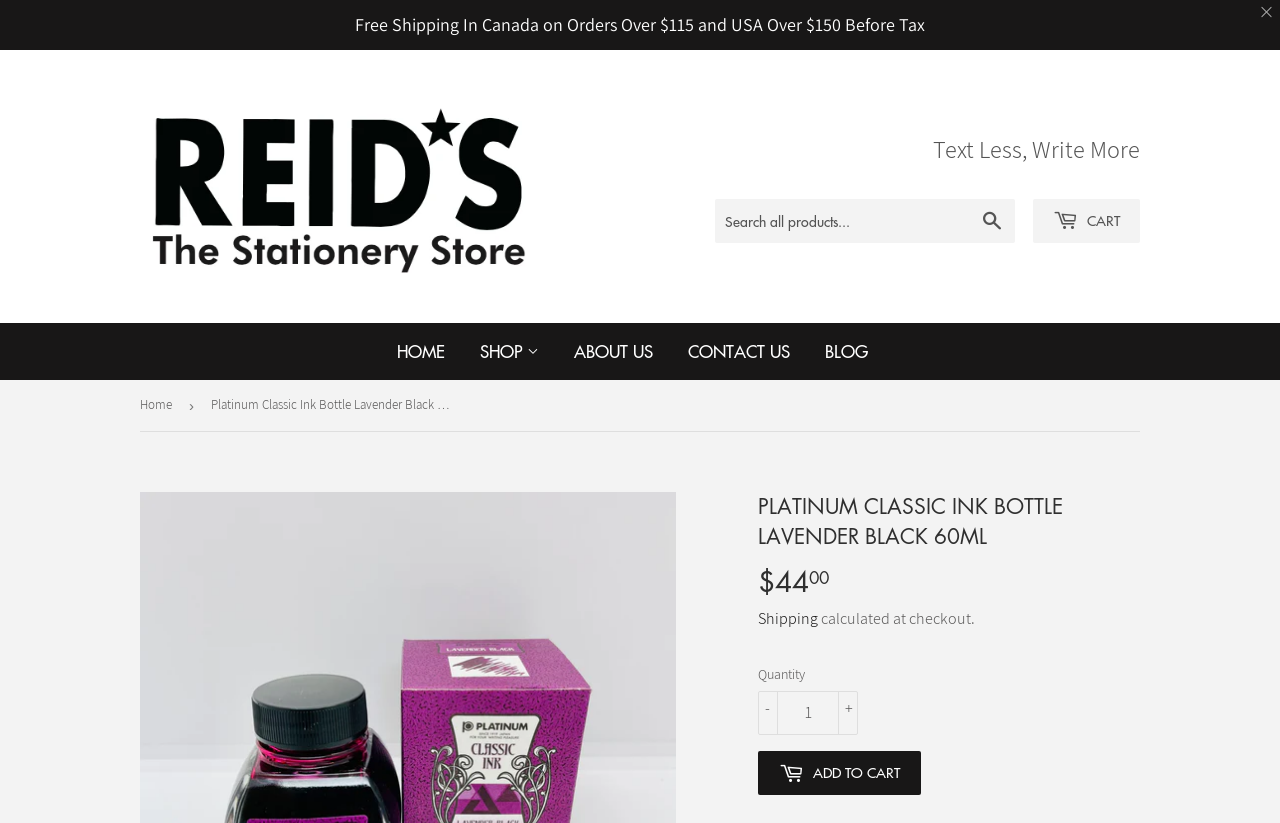Identify the bounding box coordinates of the clickable region to carry out the given instruction: "View shopping cart".

[0.807, 0.241, 0.891, 0.295]